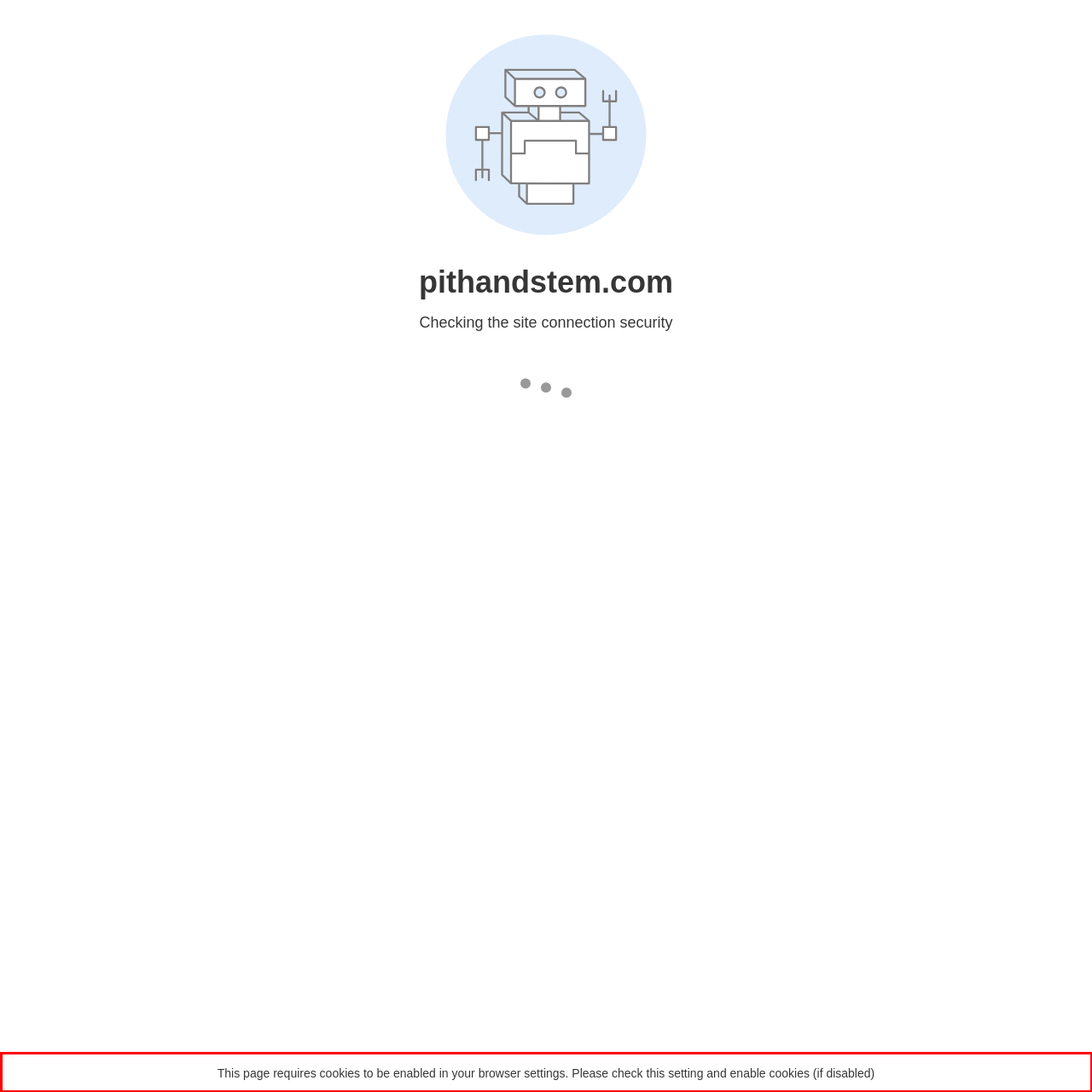From the given screenshot of a webpage, identify the red bounding box and extract the text content within it.

This page requires cookies to be enabled in your browser settings. Please check this setting and enable cookies (if disabled)